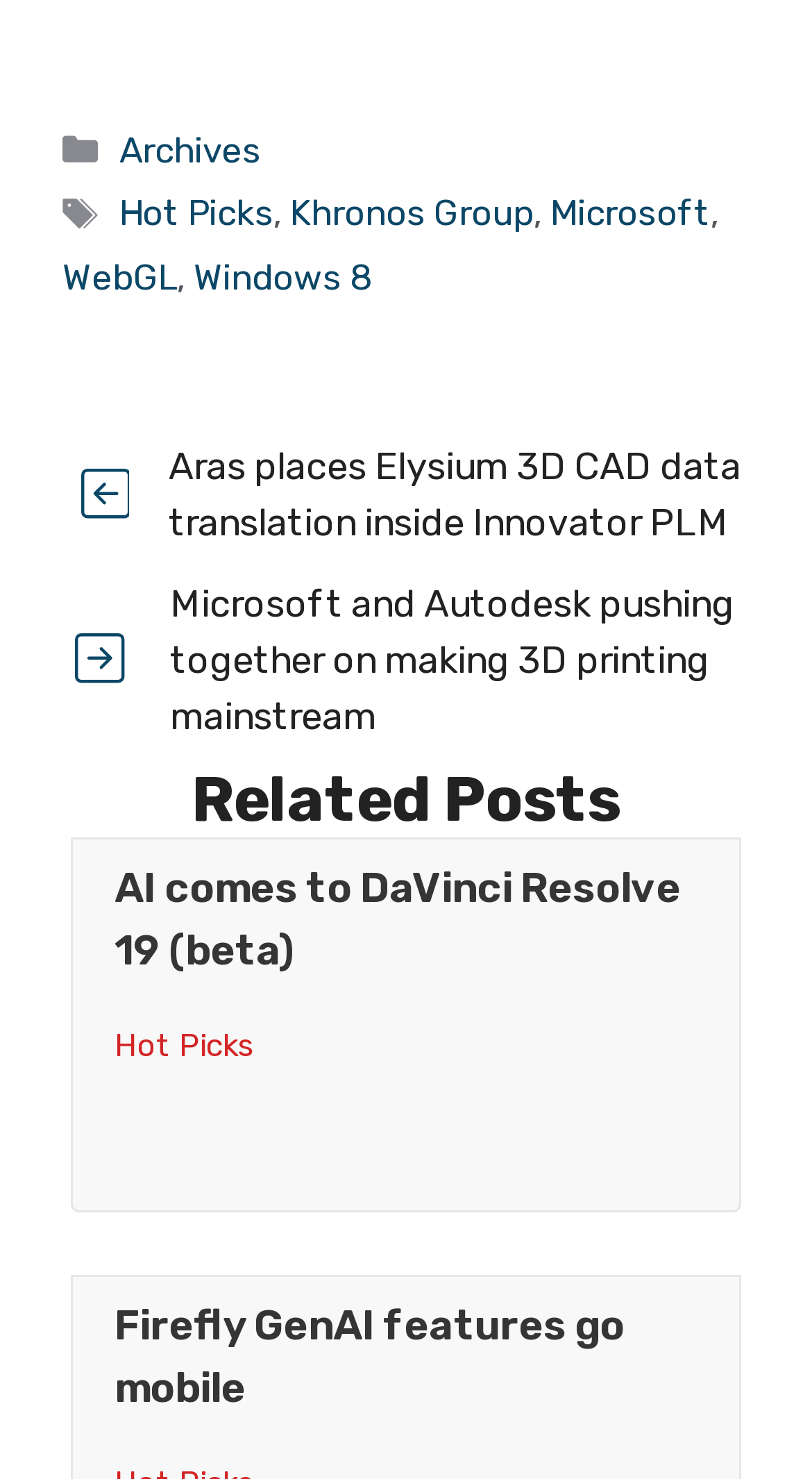What is the topic of the post 'Microsoft and Autodesk pushing together on making 3D printing mainstream'?
Please interpret the details in the image and answer the question thoroughly.

I deduced this by reading the title of the post, which explicitly mentions '3D printing', indicating that the post is about this topic.